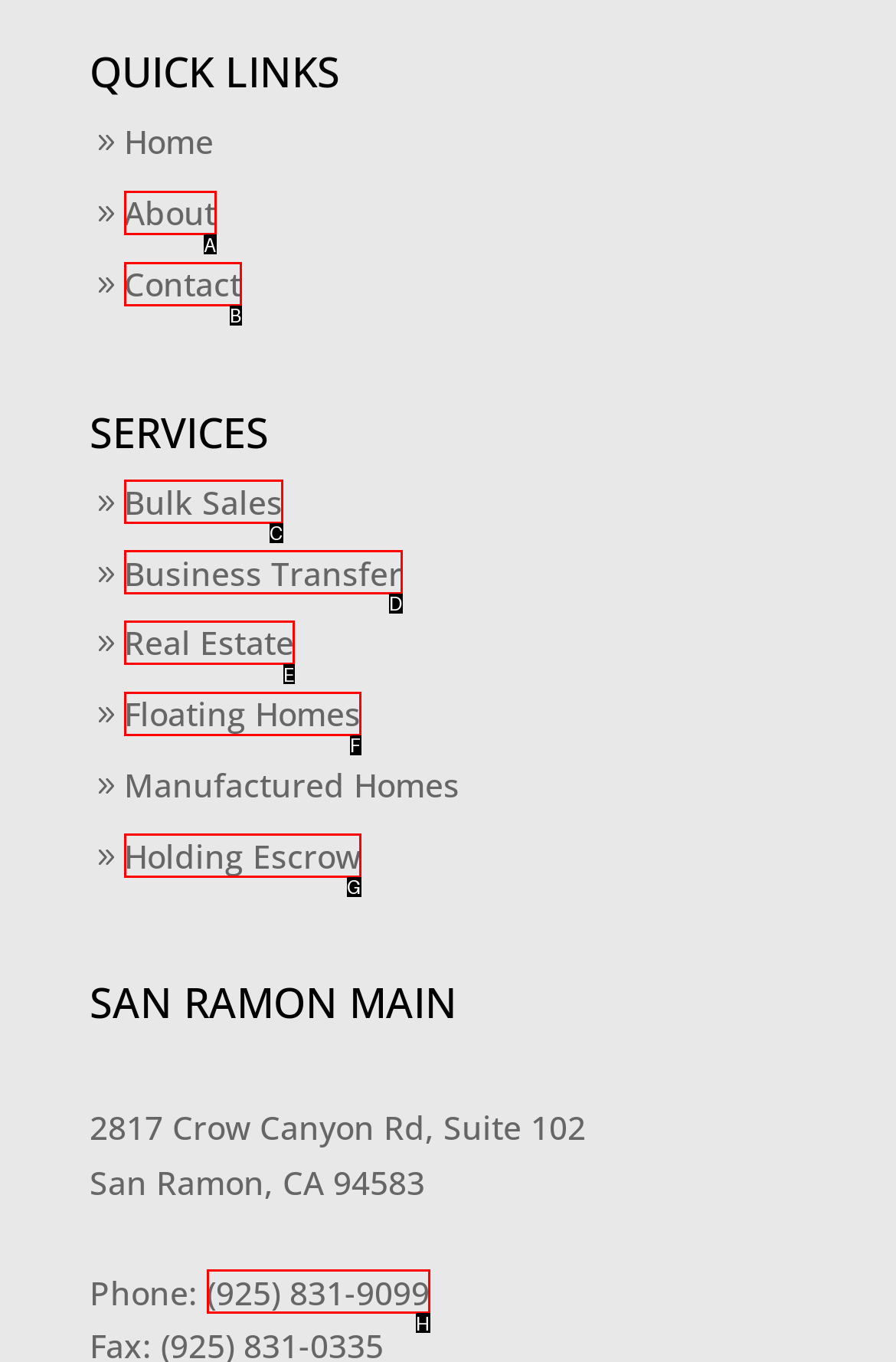Identify the UI element that corresponds to this description: Holding Escrow
Respond with the letter of the correct option.

G